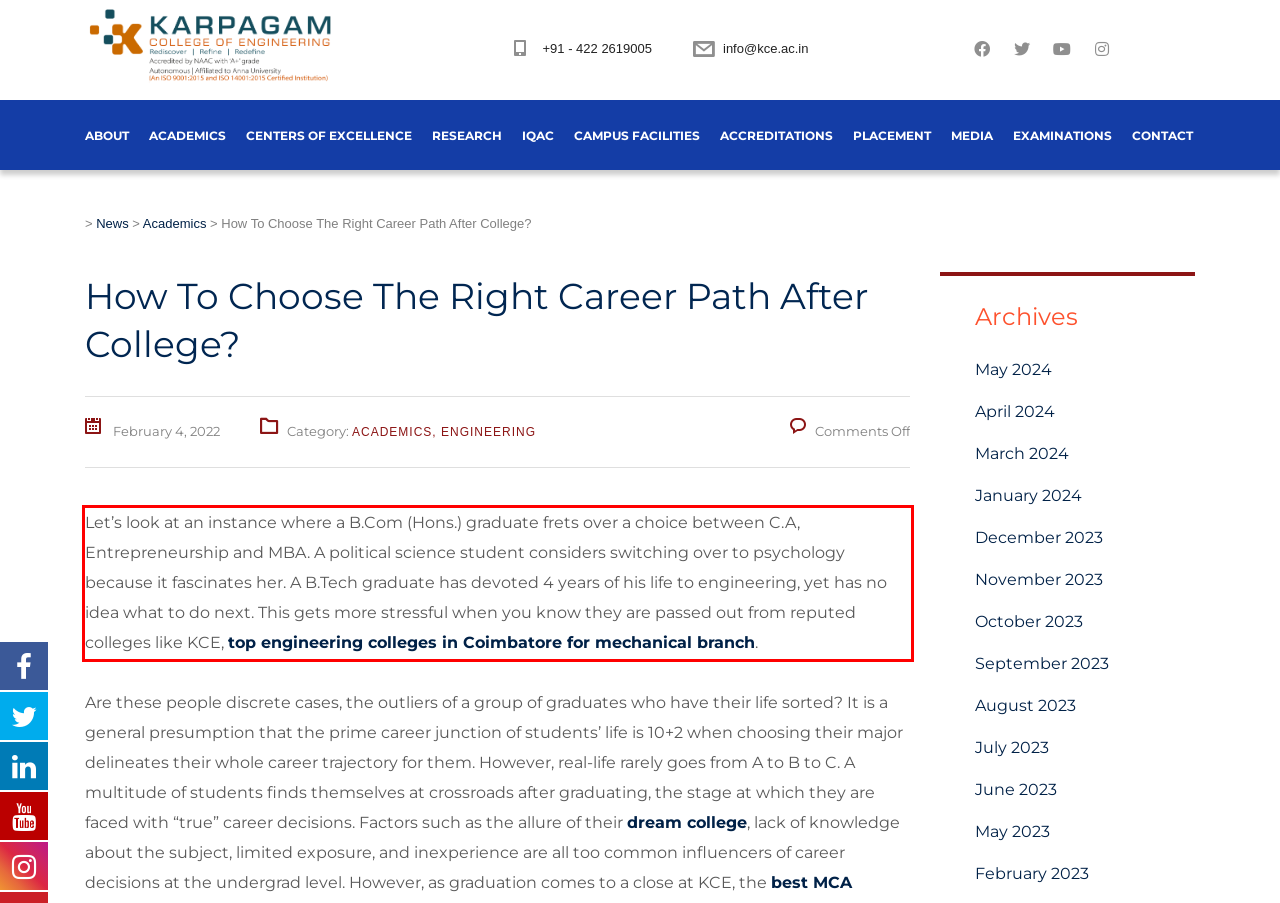Look at the webpage screenshot and recognize the text inside the red bounding box.

Let’s look at an instance where a B.Com (Hons.) graduate frets over a choice between C.A, Entrepreneurship and MBA. A political science student considers switching over to psychology because it fascinates her. A B.Tech graduate has devoted 4 years of his life to engineering, yet has no idea what to do next. This gets more stressful when you know they are passed out from reputed colleges like KCE, top engineering colleges in Coimbatore for mechanical branch.